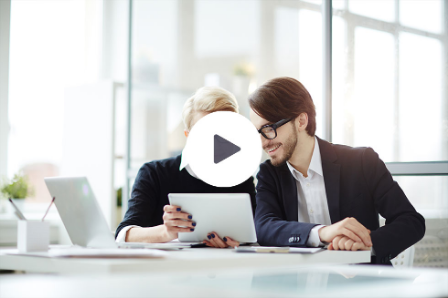What is the man doing? Examine the screenshot and reply using just one word or a brief phrase.

offering insights